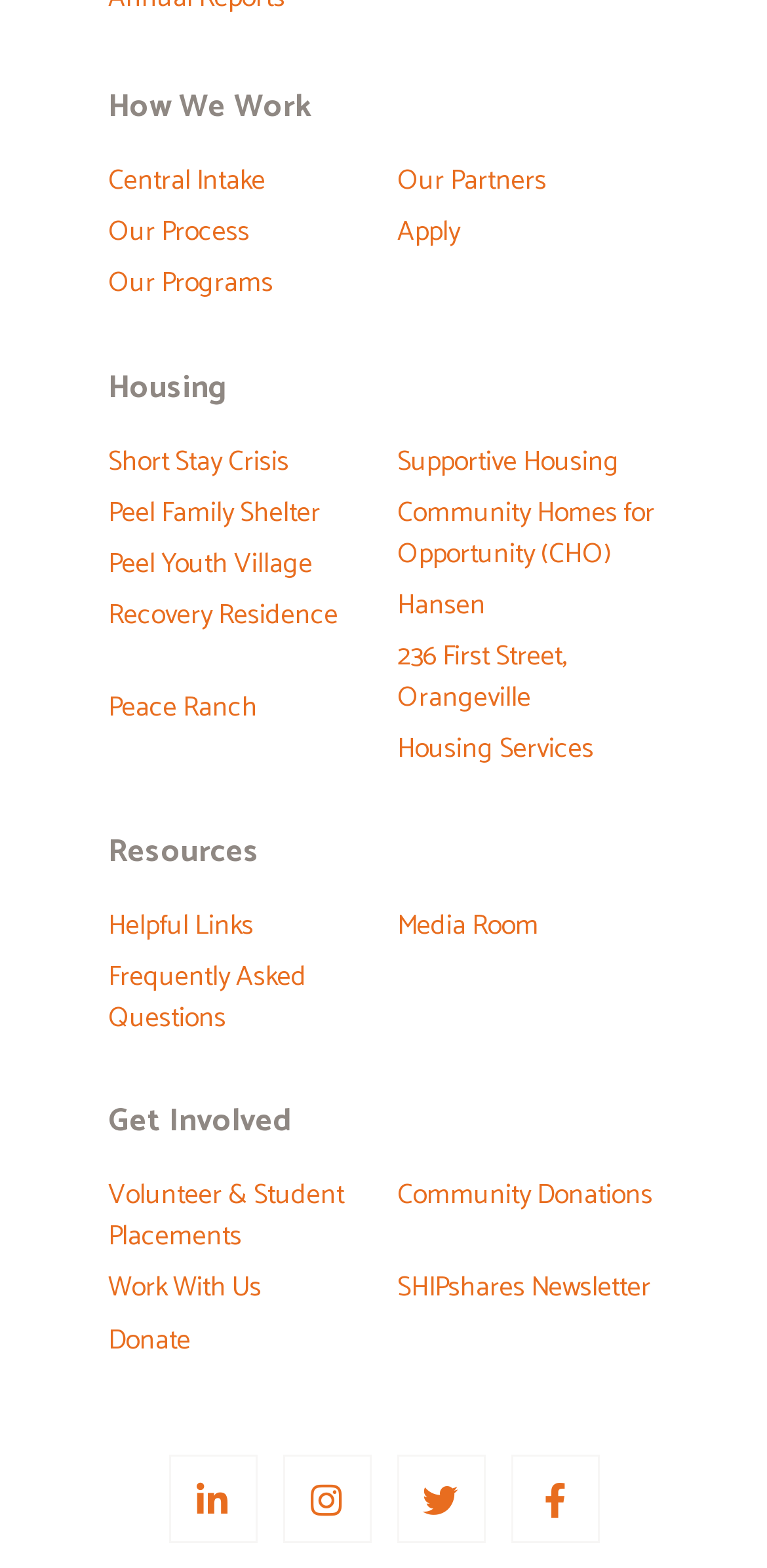Using the information shown in the image, answer the question with as much detail as possible: What is the last link on the webpage?

The last link on the webpage is 'SHIPshares Newsletter' which is located at the bottom right corner of the webpage with a bounding box of [0.518, 0.809, 0.859, 0.862].